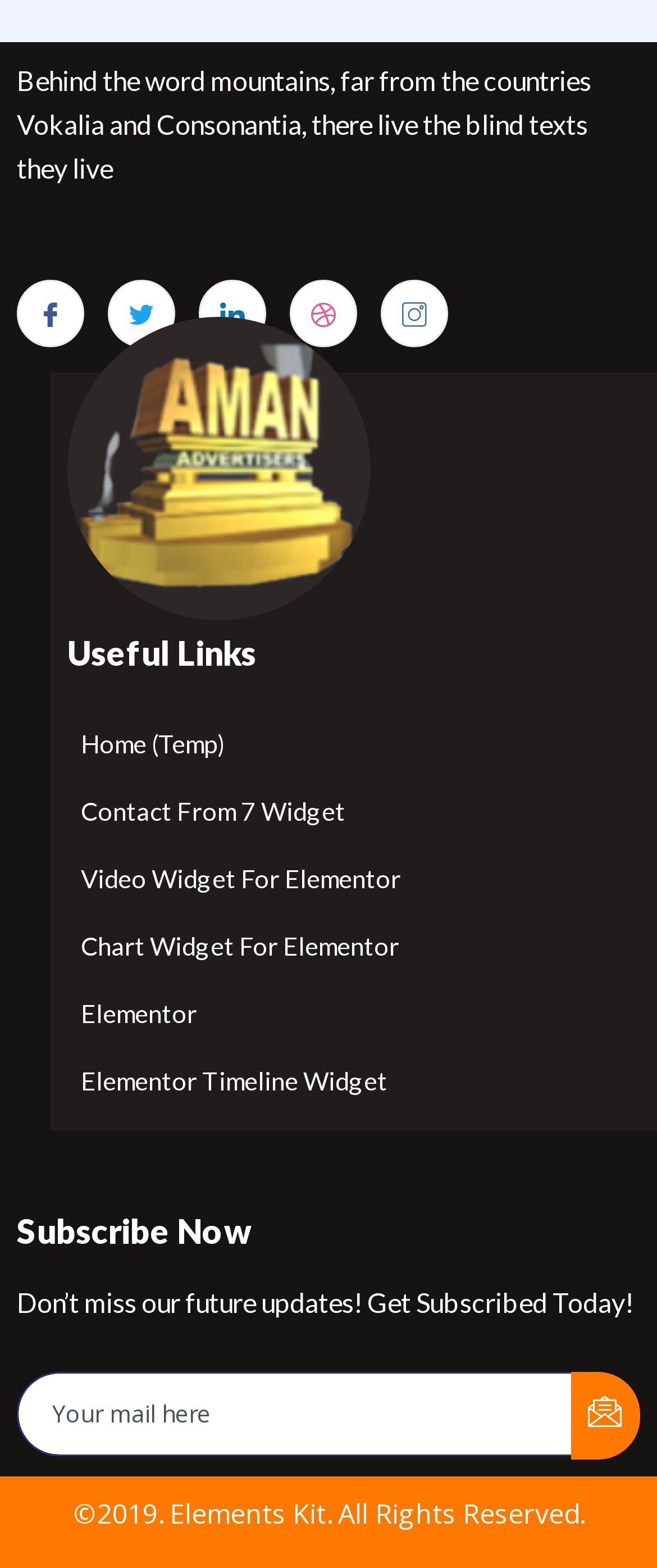Identify the bounding box coordinates for the element you need to click to achieve the following task: "Check out Video Widget For Elementor". The coordinates must be four float values ranging from 0 to 1, formatted as [left, top, right, bottom].

[0.103, 0.539, 0.61, 0.582]